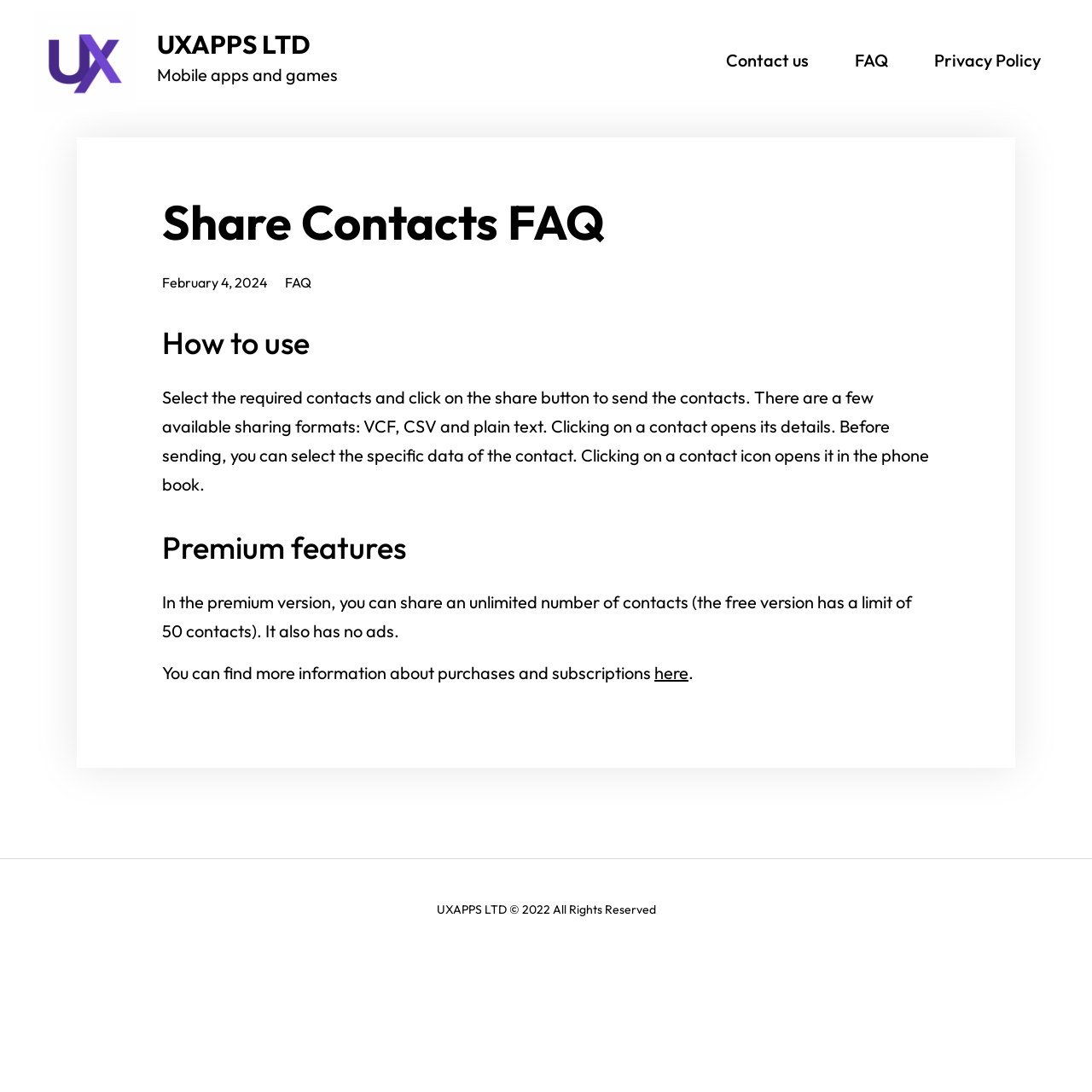Analyze the image and give a detailed response to the question:
What is the benefit of the premium version?

The benefits of the premium version can be found in the 'Premium features' section, which states that the premium version has no ads and allows unlimited sharing of contacts, unlike the free version which has a limit of 50 contacts.